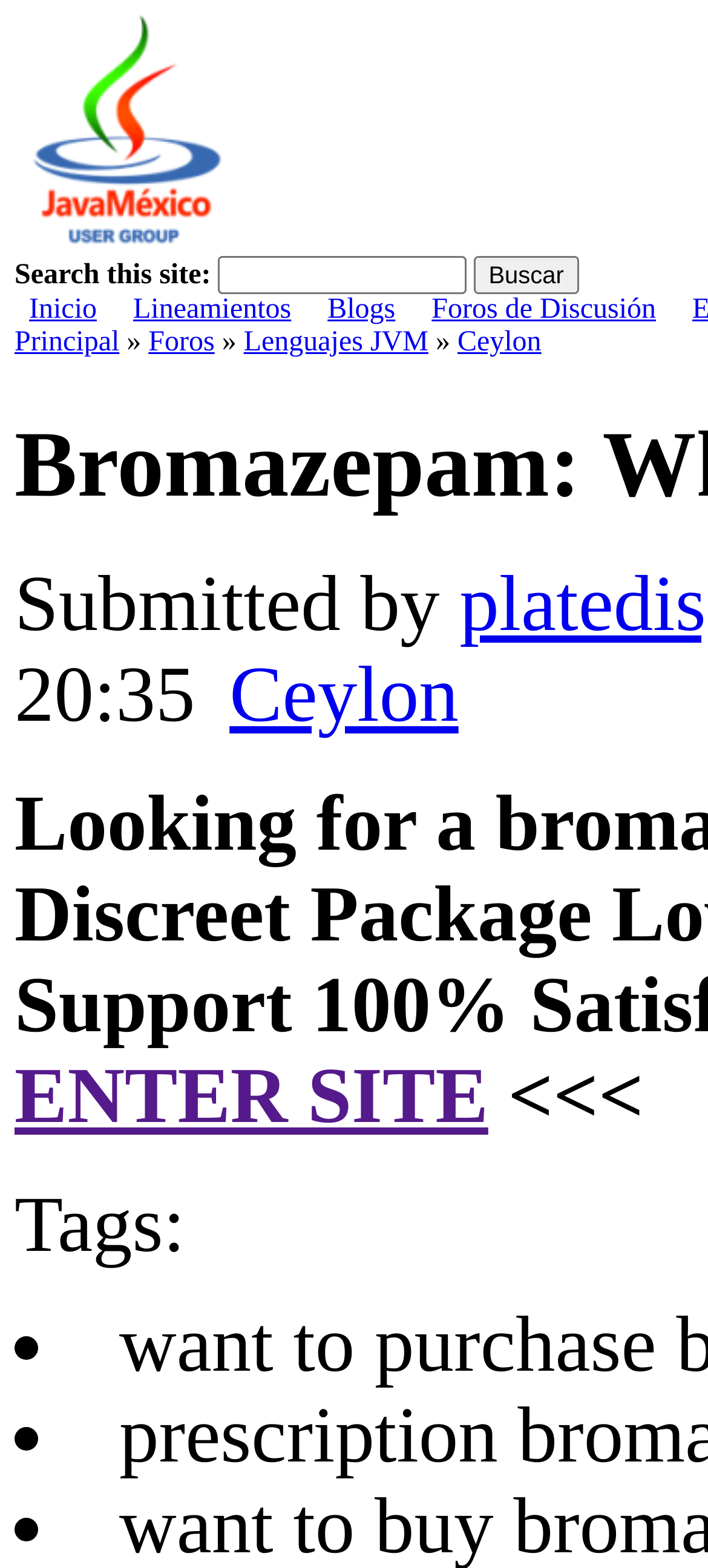Using details from the image, please answer the following question comprehensively:
How many list markers are there under the 'Tags:' section?

I looked at the 'Tags:' section and found two list markers, which are '•'.